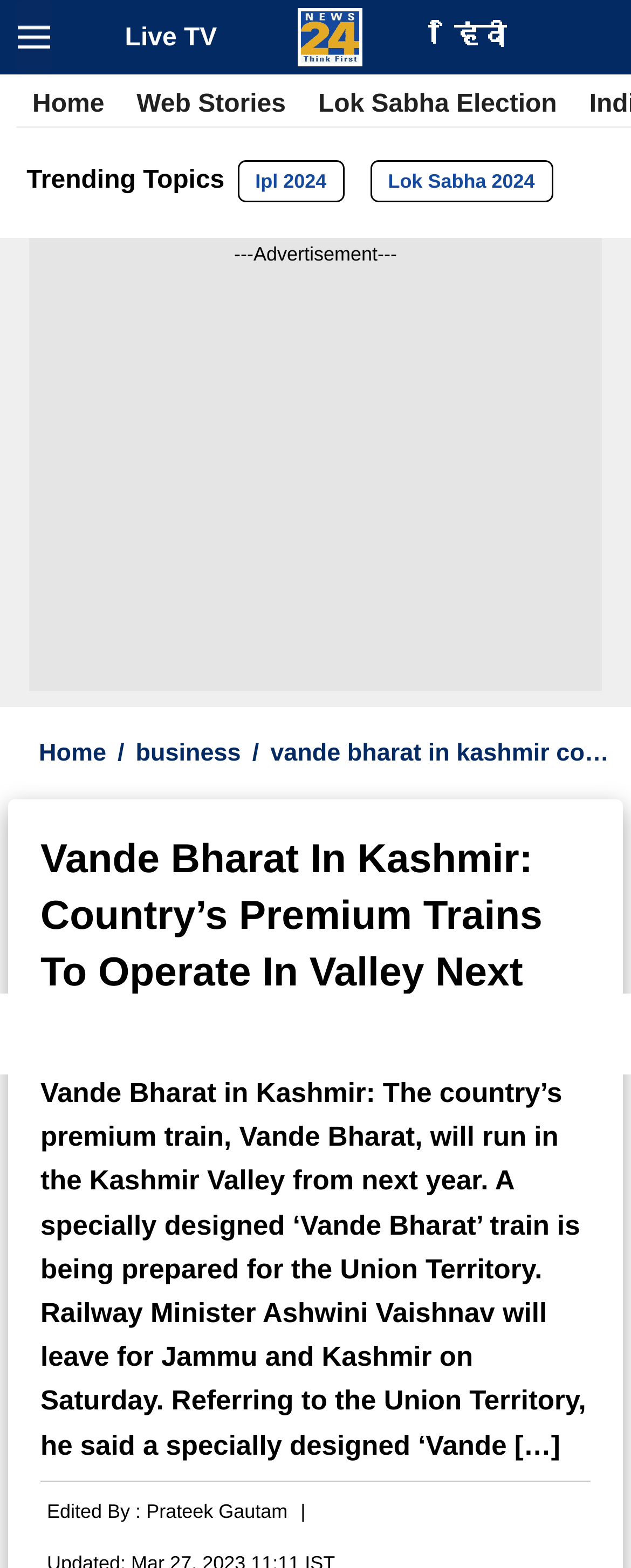Calculate the bounding box coordinates of the UI element given the description: "Home".

[0.026, 0.053, 0.191, 0.082]